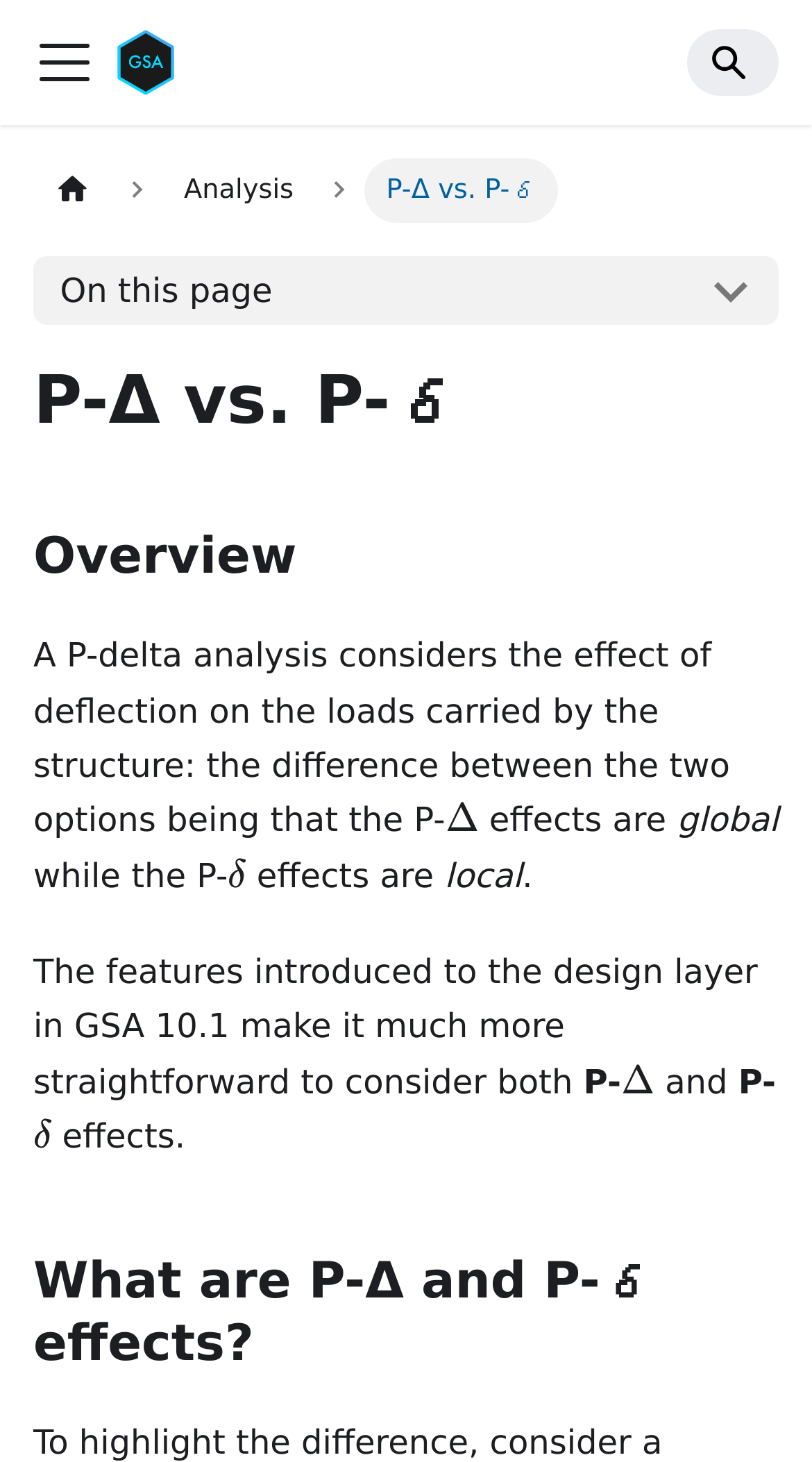Given the element description Extranet Login, predict the bounding box coordinates for the UI element in the webpage screenshot. The format should be (top-left x, top-left y, bottom-right x, bottom-right y), and the values should be between 0 and 1.

None